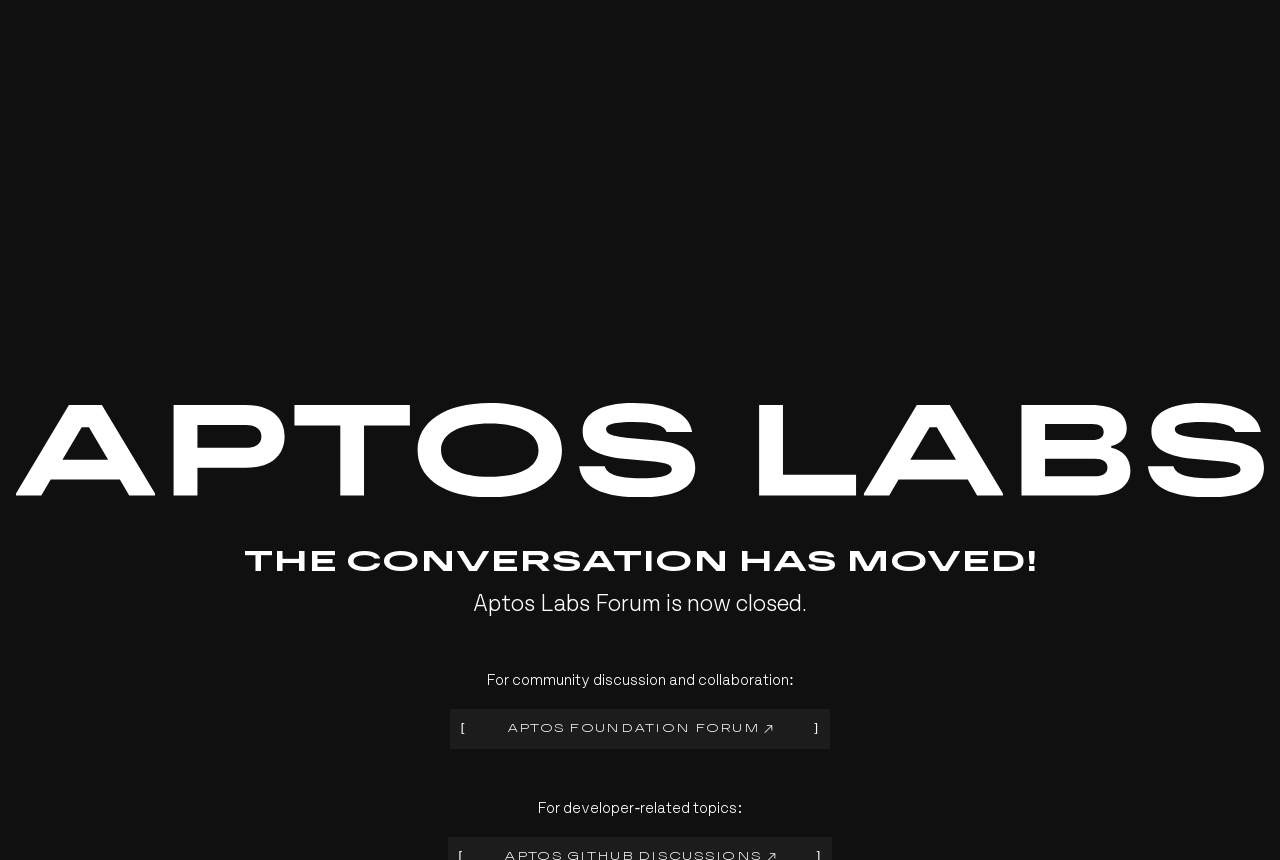What is the status of the Aptos Labs Forum?
We need a detailed and exhaustive answer to the question. Please elaborate.

The status of the Aptos Labs Forum can be determined by reading the StaticText element 'Aptos Labs Forum is now closed.' which indicates that the forum is no longer active.